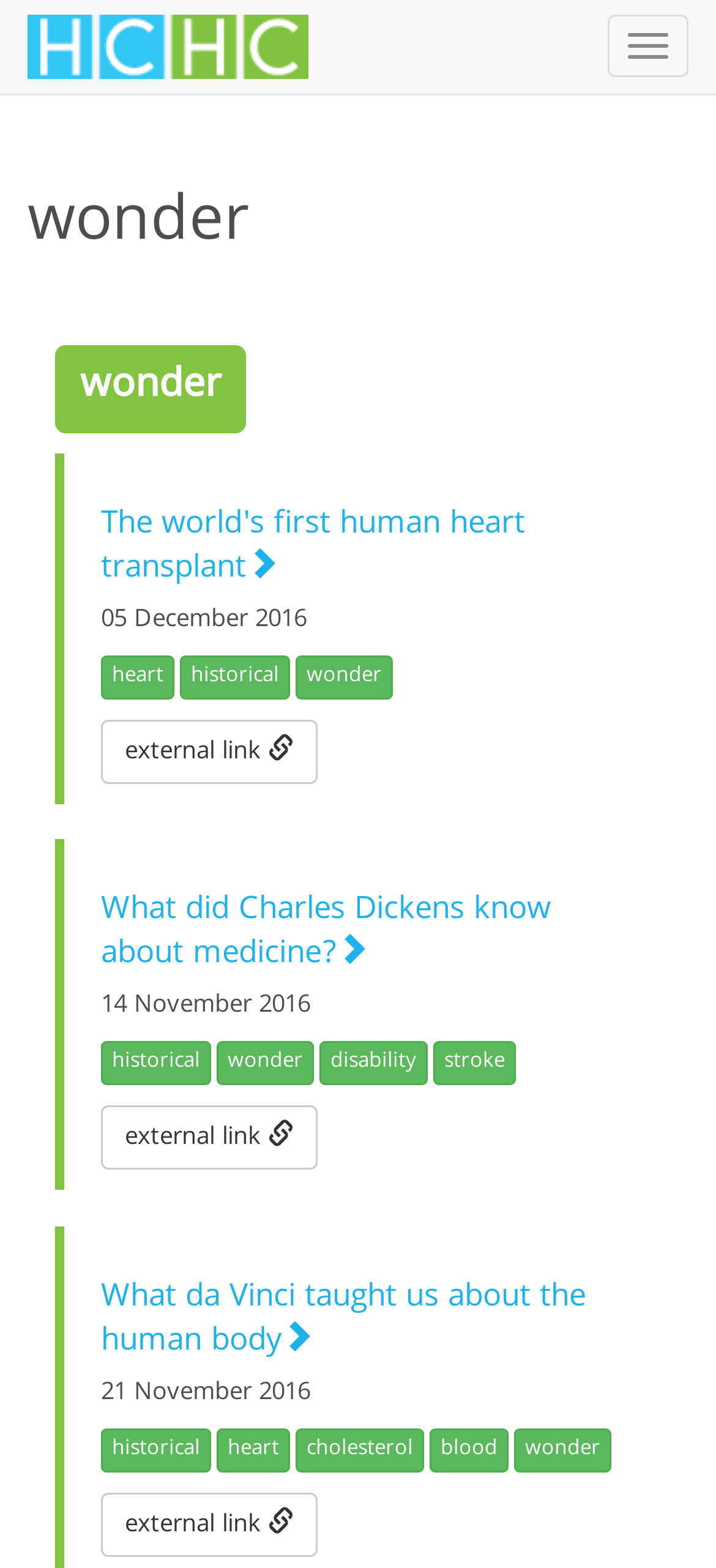Provide a one-word or short-phrase answer to the question:
What is the date of the first article?

05 December 2016